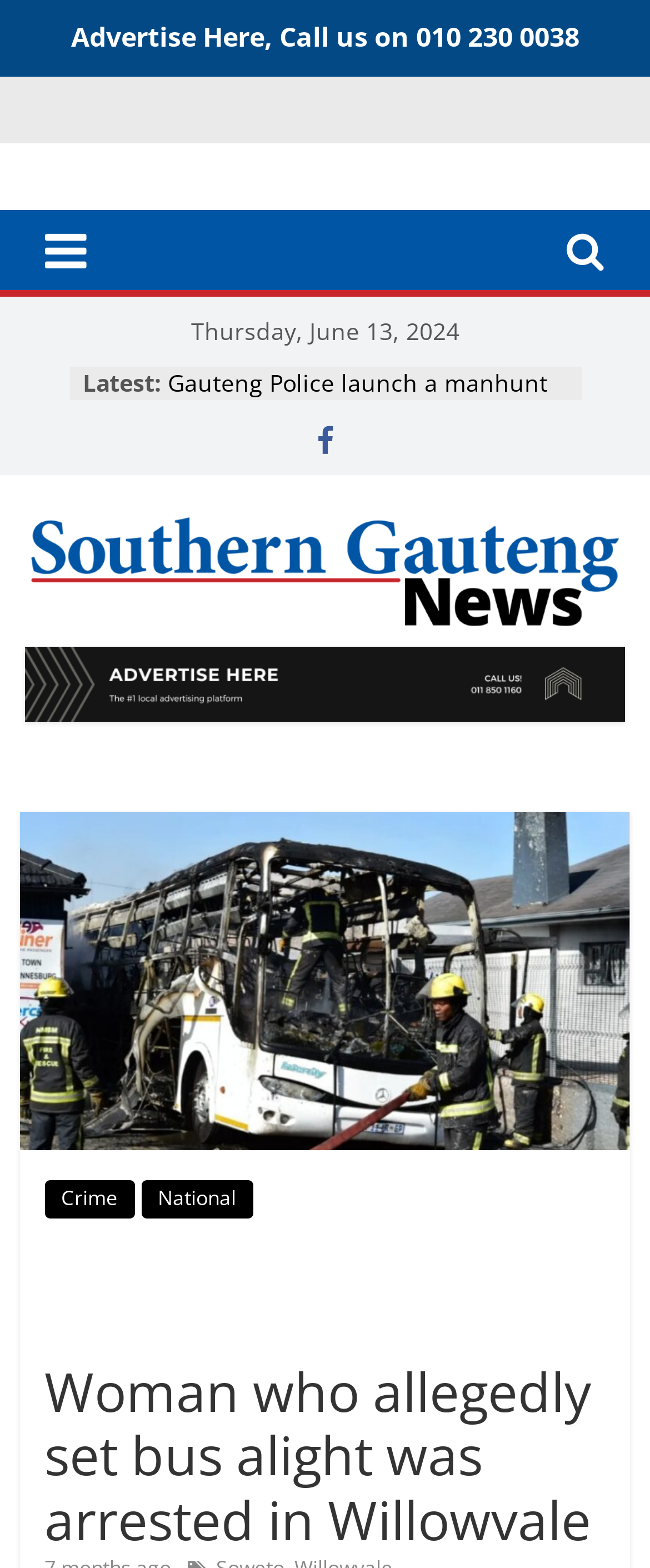Use a single word or phrase to answer the question:
What type of news is this webpage about?

Crime